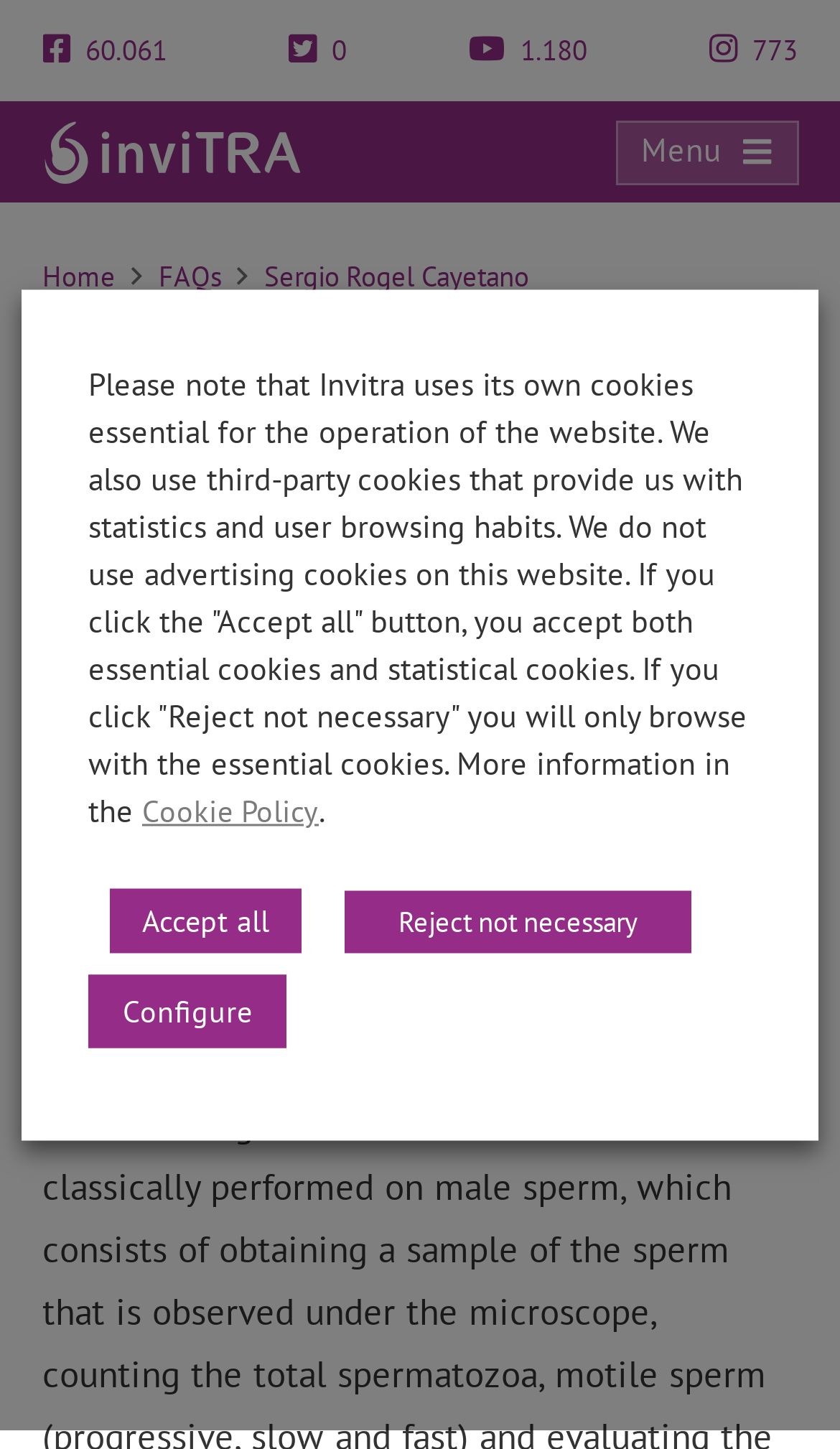Identify the bounding box of the UI component described as: "title="Share in WhatsApp"".

[0.878, 0.128, 0.945, 0.171]